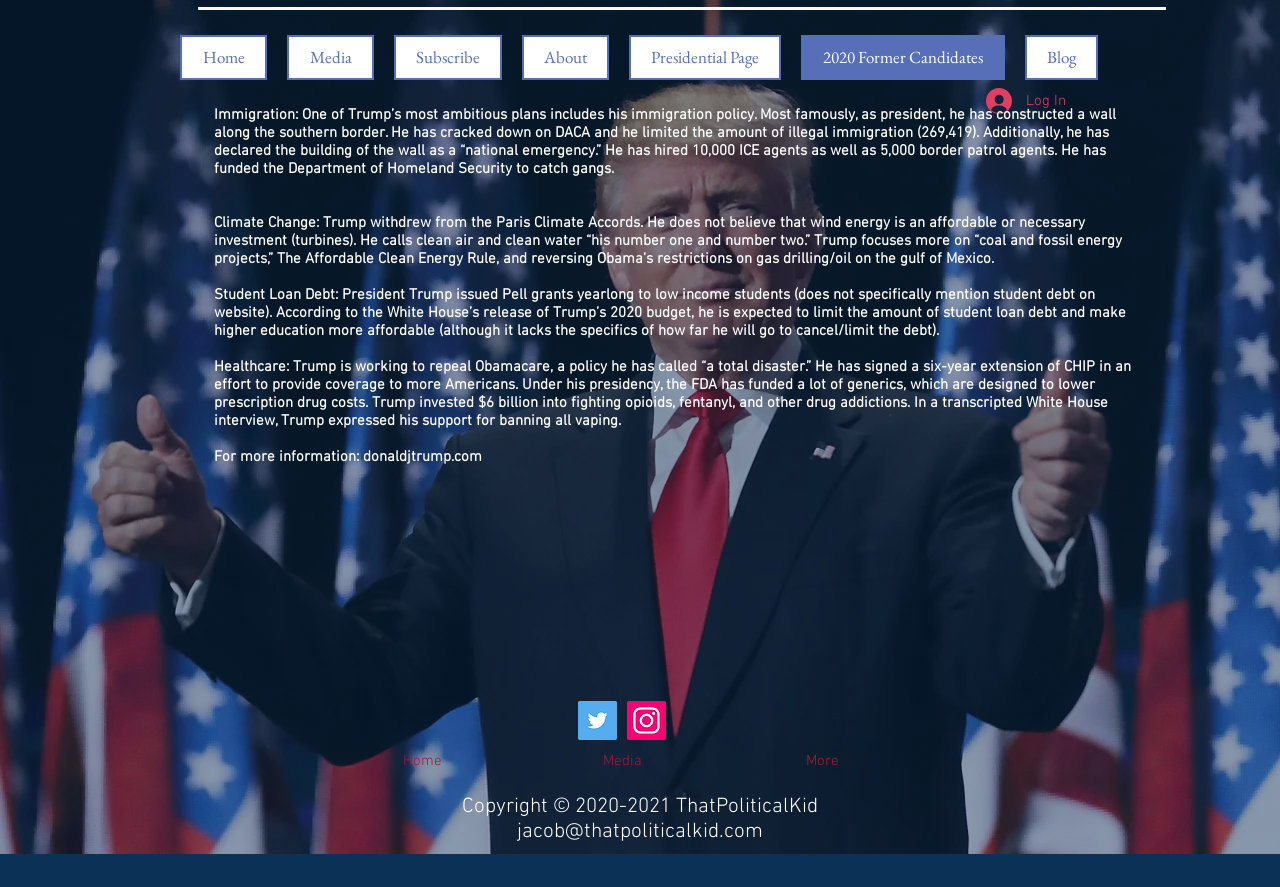Specify the bounding box coordinates of the area that needs to be clicked to achieve the following instruction: "Go to the Home page".

[0.141, 0.039, 0.209, 0.09]